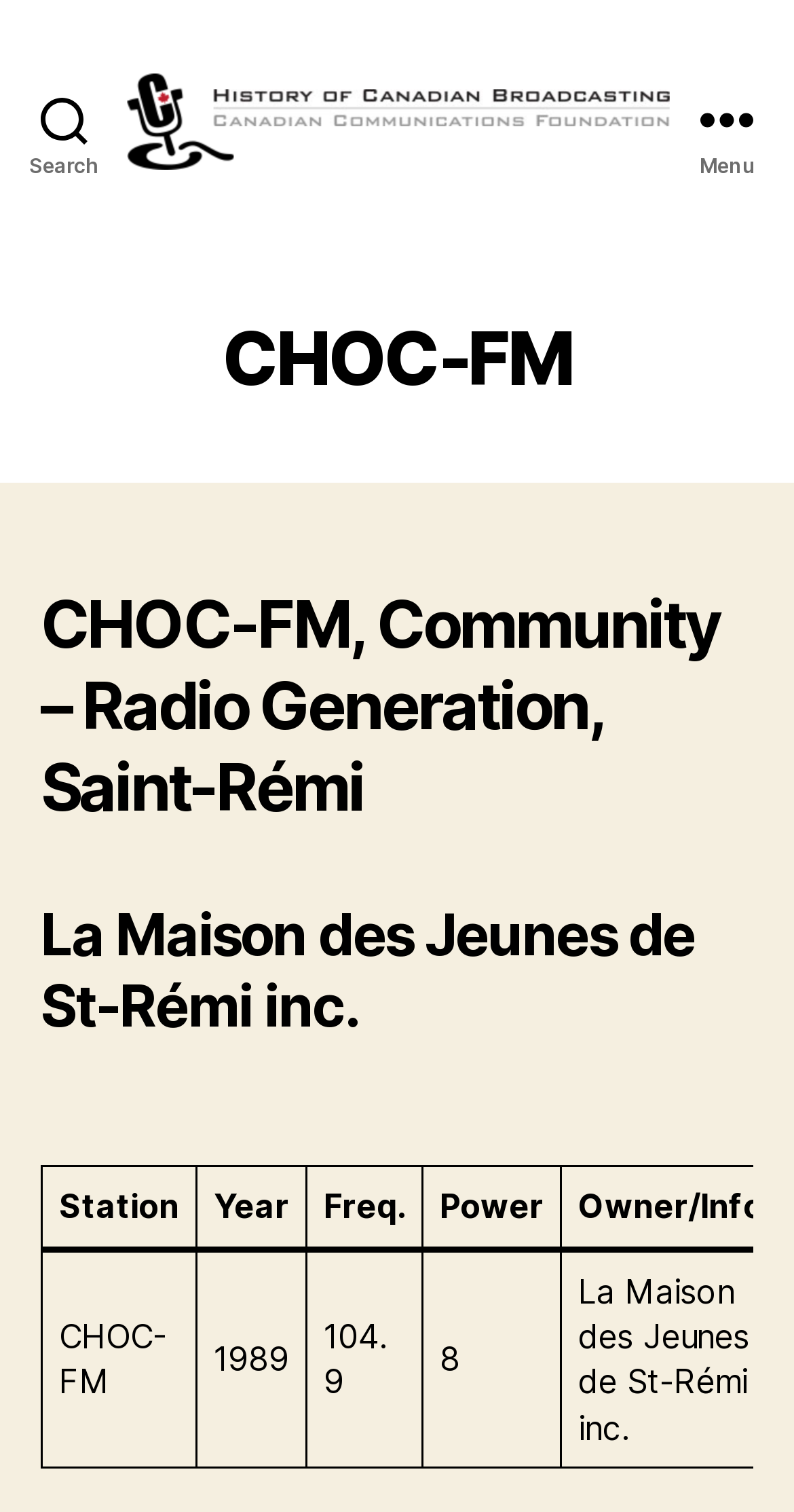Give a short answer using one word or phrase for the question:
What is the frequency of CHOC-FM?

104.9